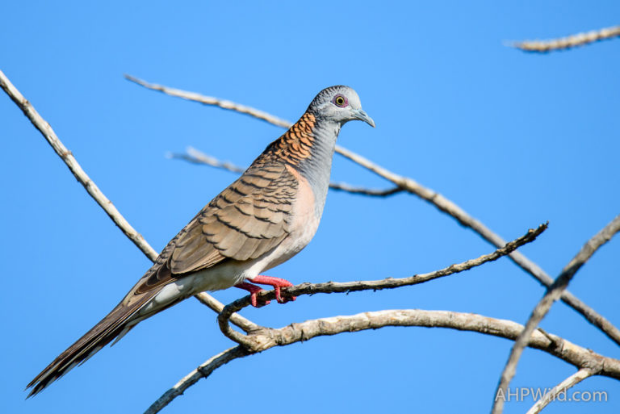What is the Bar-shouldered Dove an example of?
Kindly give a detailed and elaborate answer to the question.

According to the caption, the Bar-shouldered Dove 'exemplifies the area's biodiversity', indicating that it is an example of the diverse range of species found in the area.